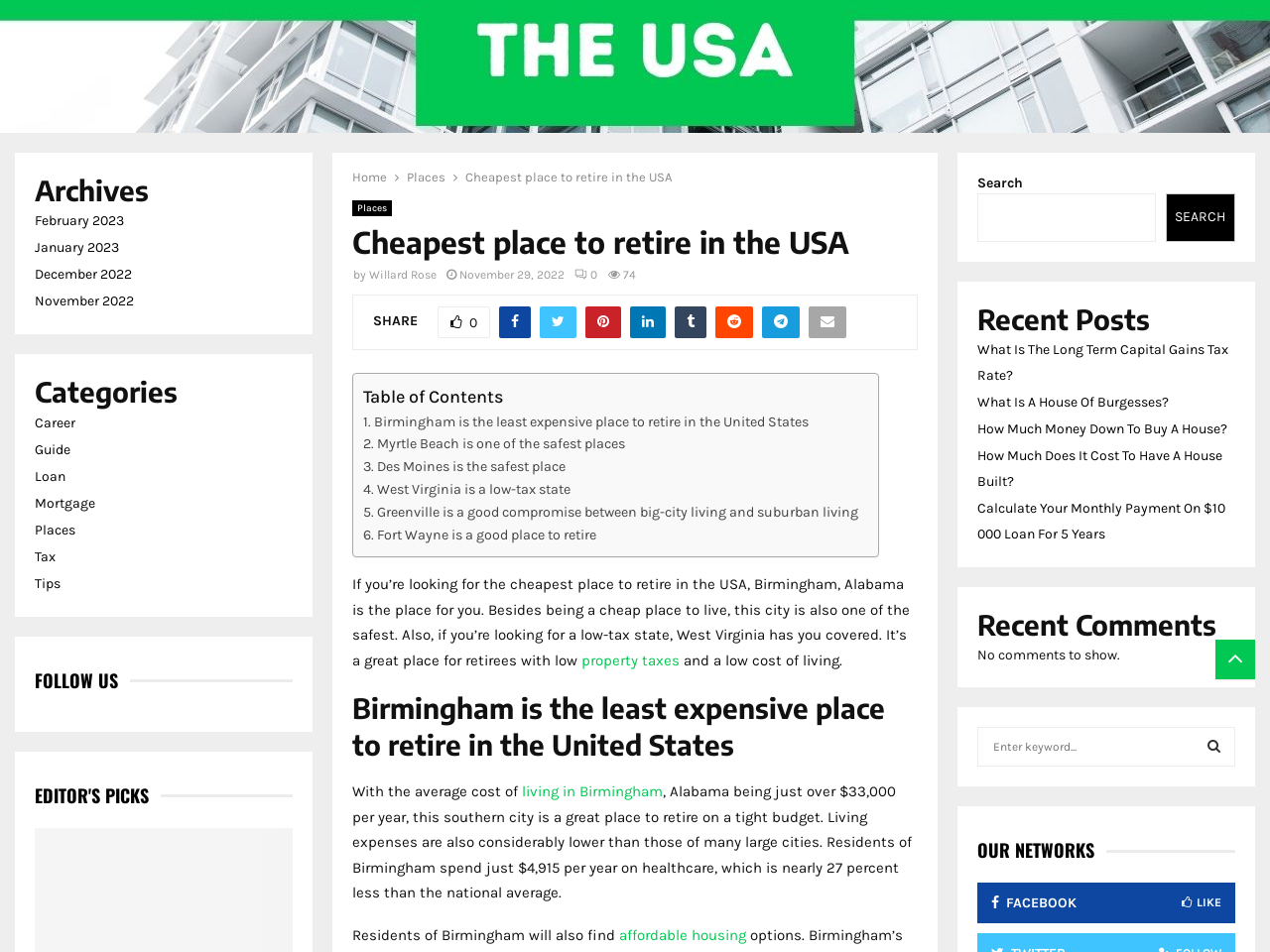From the webpage screenshot, predict the bounding box of the UI element that matches this description: "parent_node: ABOUT US".

[0.957, 0.672, 0.988, 0.714]